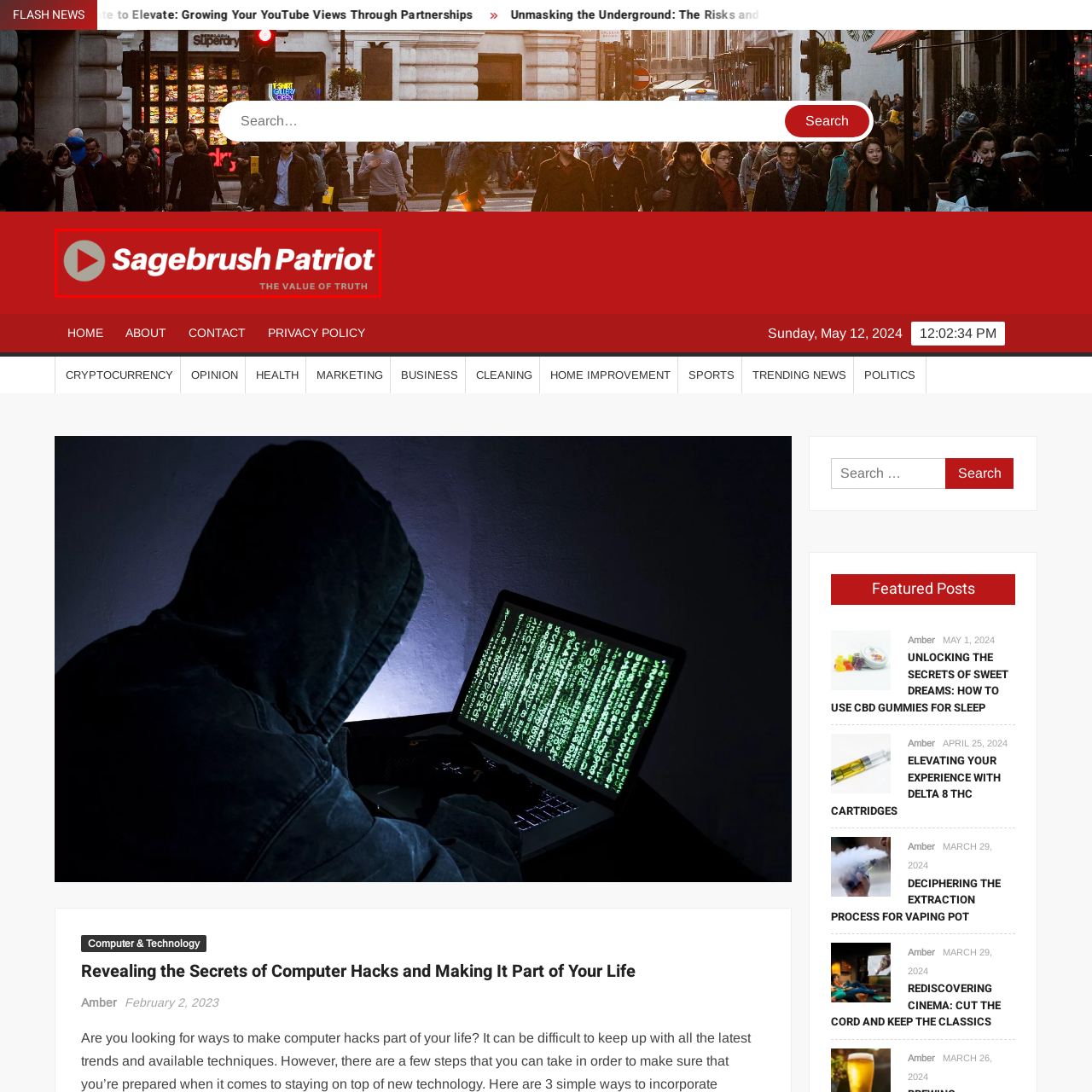Inspect the image surrounded by the red border and give a one-word or phrase answer to the question:
What is the phrase written below the logo?

THE VALUE OF TRUTH